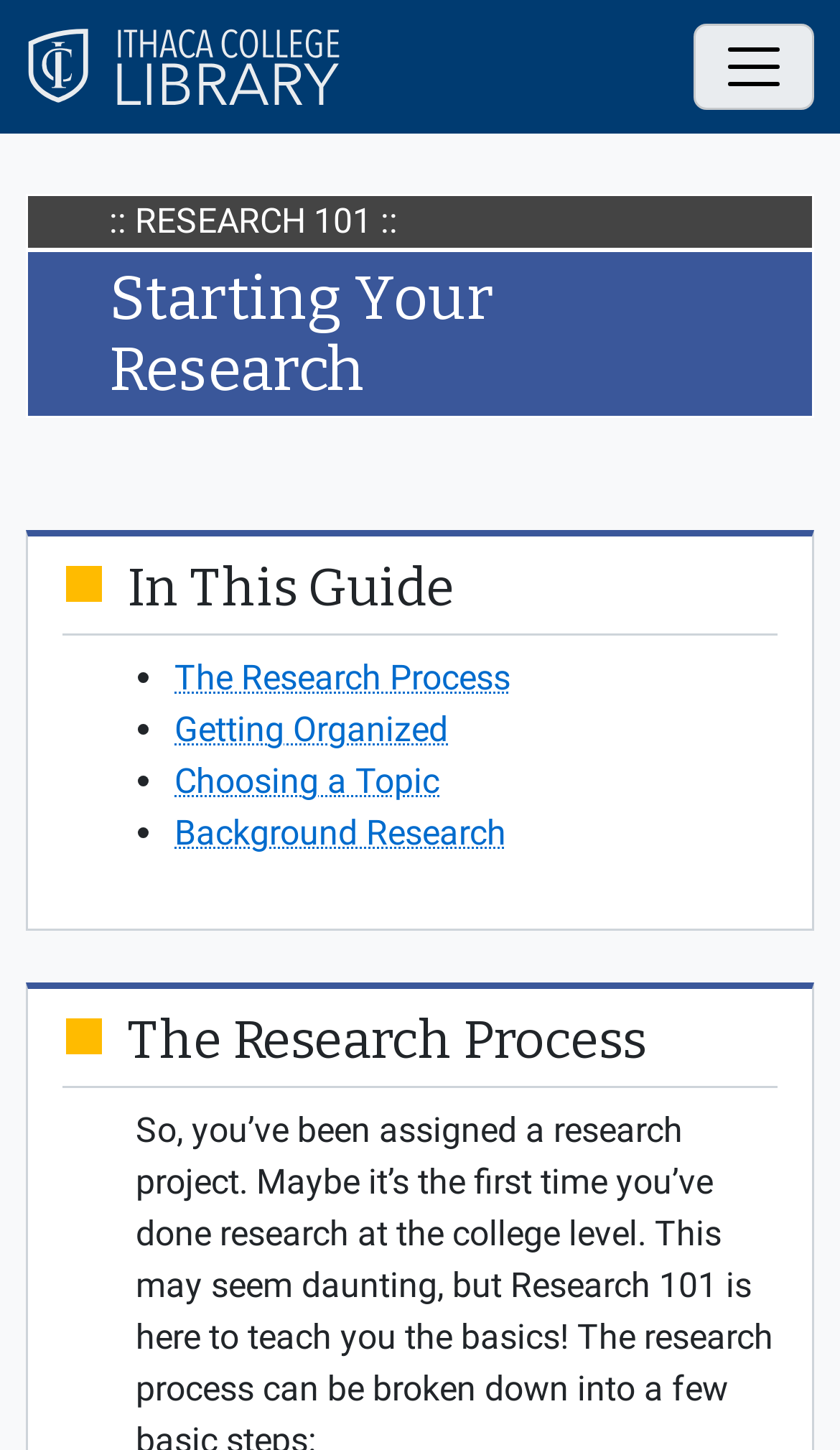Please identify the bounding box coordinates of the element on the webpage that should be clicked to follow this instruction: "View the The Research Process section". The bounding box coordinates should be given as four float numbers between 0 and 1, formatted as [left, top, right, bottom].

[0.074, 0.697, 0.926, 0.75]